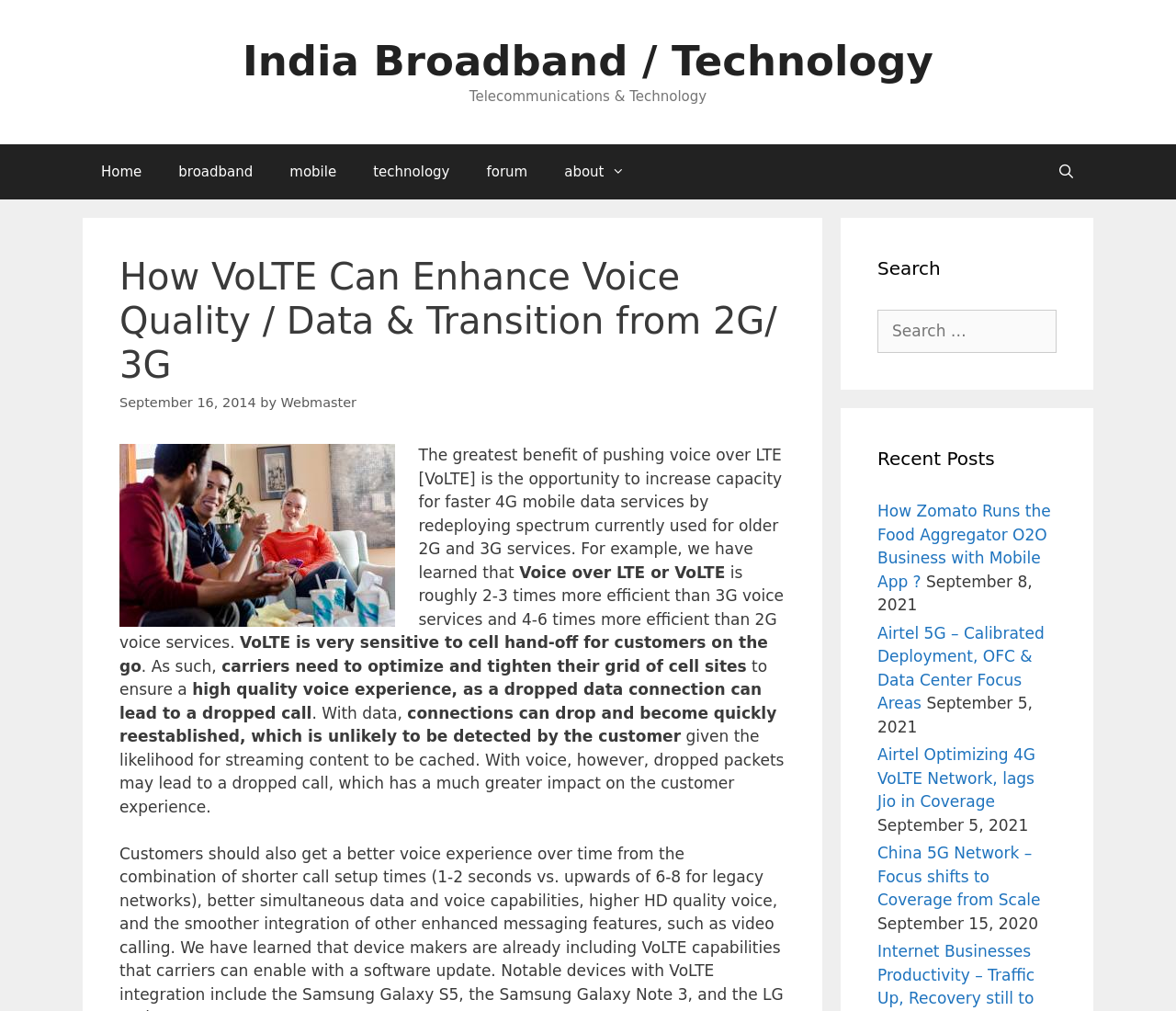Please analyze the image and provide a thorough answer to the question:
What is the consequence of a dropped data connection?

According to the webpage, a dropped data connection can lead to a dropped call, which has a much greater impact on the customer experience.